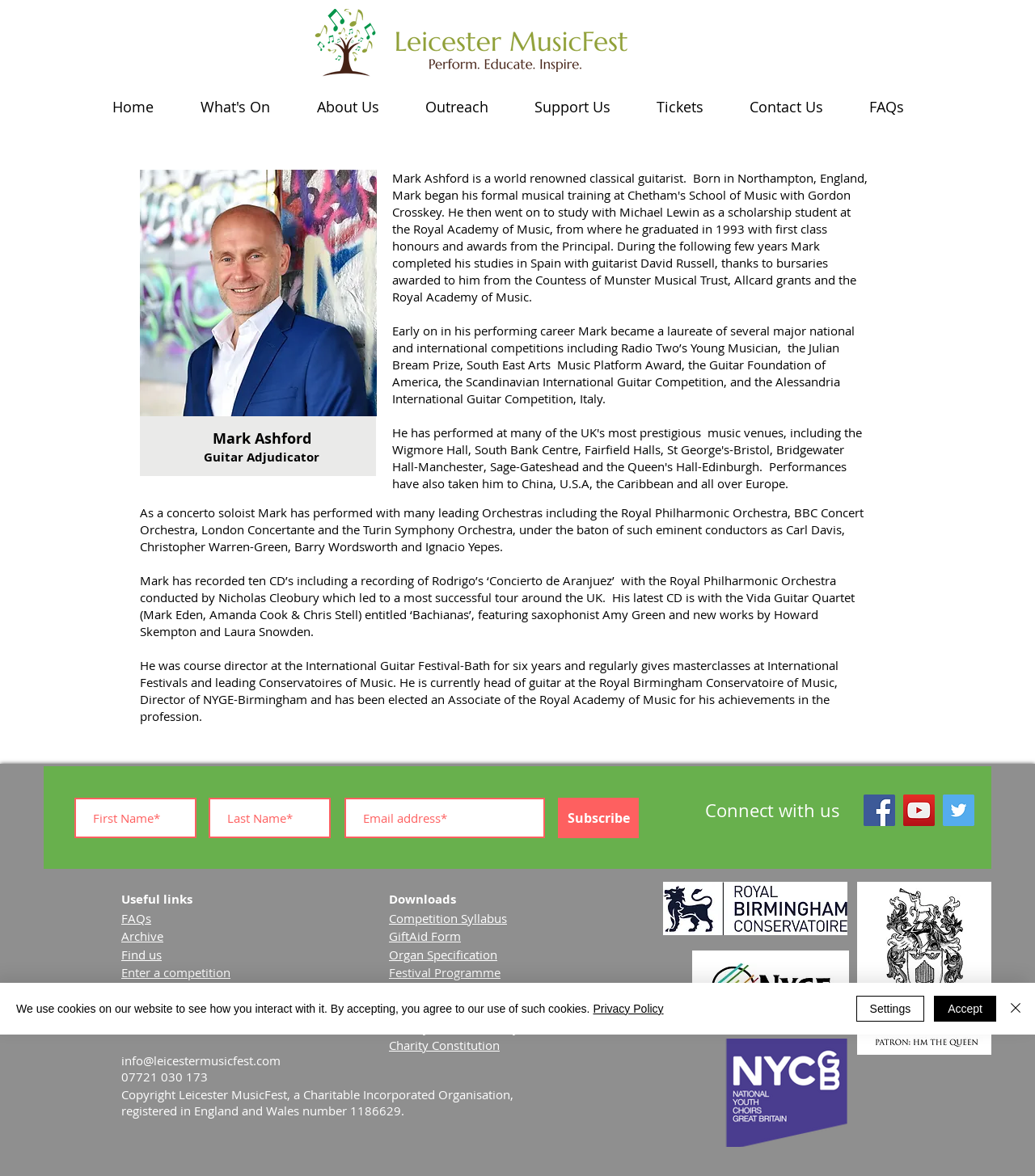Locate the bounding box coordinates of the area you need to click to fulfill this instruction: 'Go to NSW Government website'. The coordinates must be in the form of four float numbers ranging from 0 to 1: [left, top, right, bottom].

None